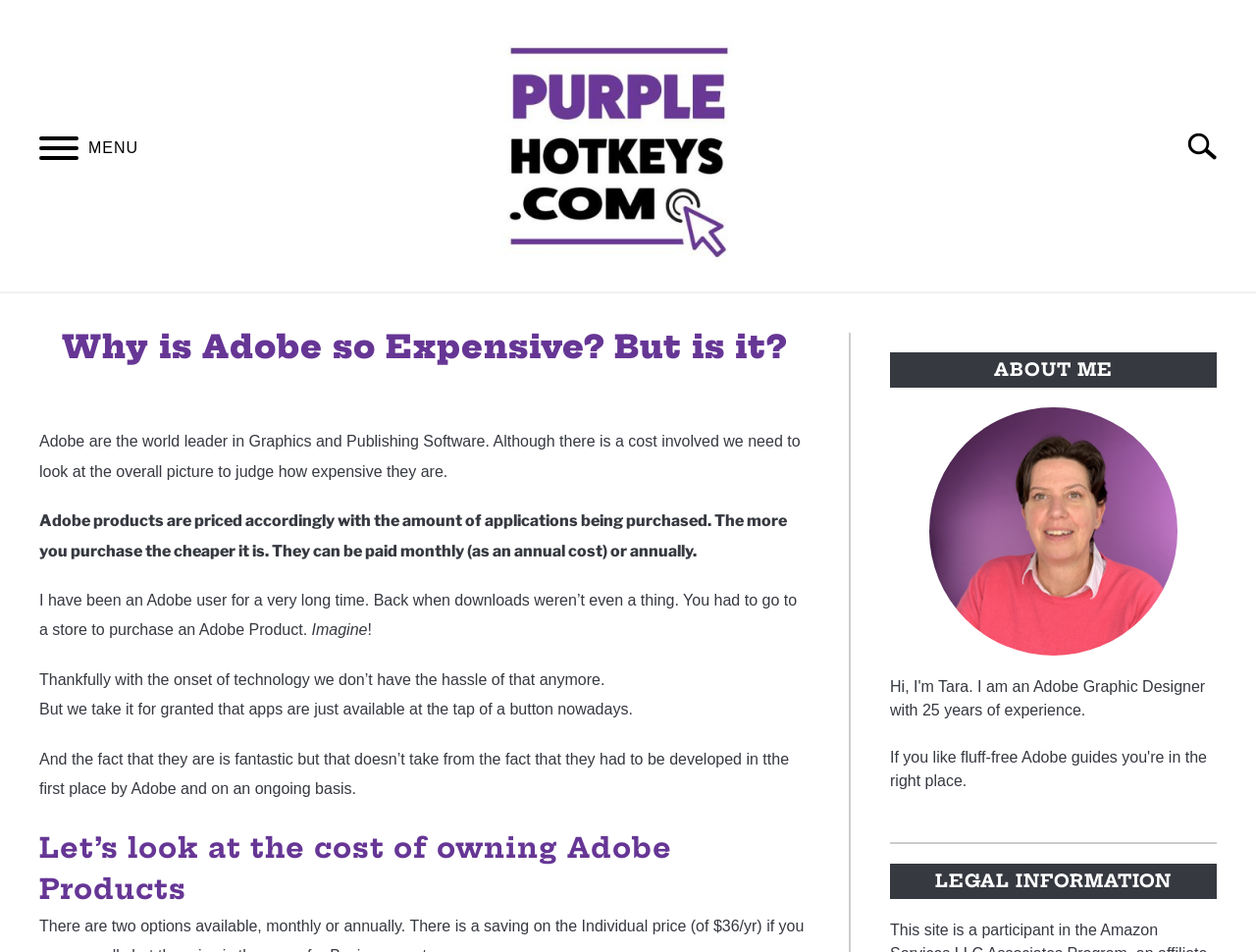What is the purpose of the search bar?
Based on the image, answer the question with as much detail as possible.

The search bar is located at the top right corner of the page, and it allows users to search for specific content on the website.